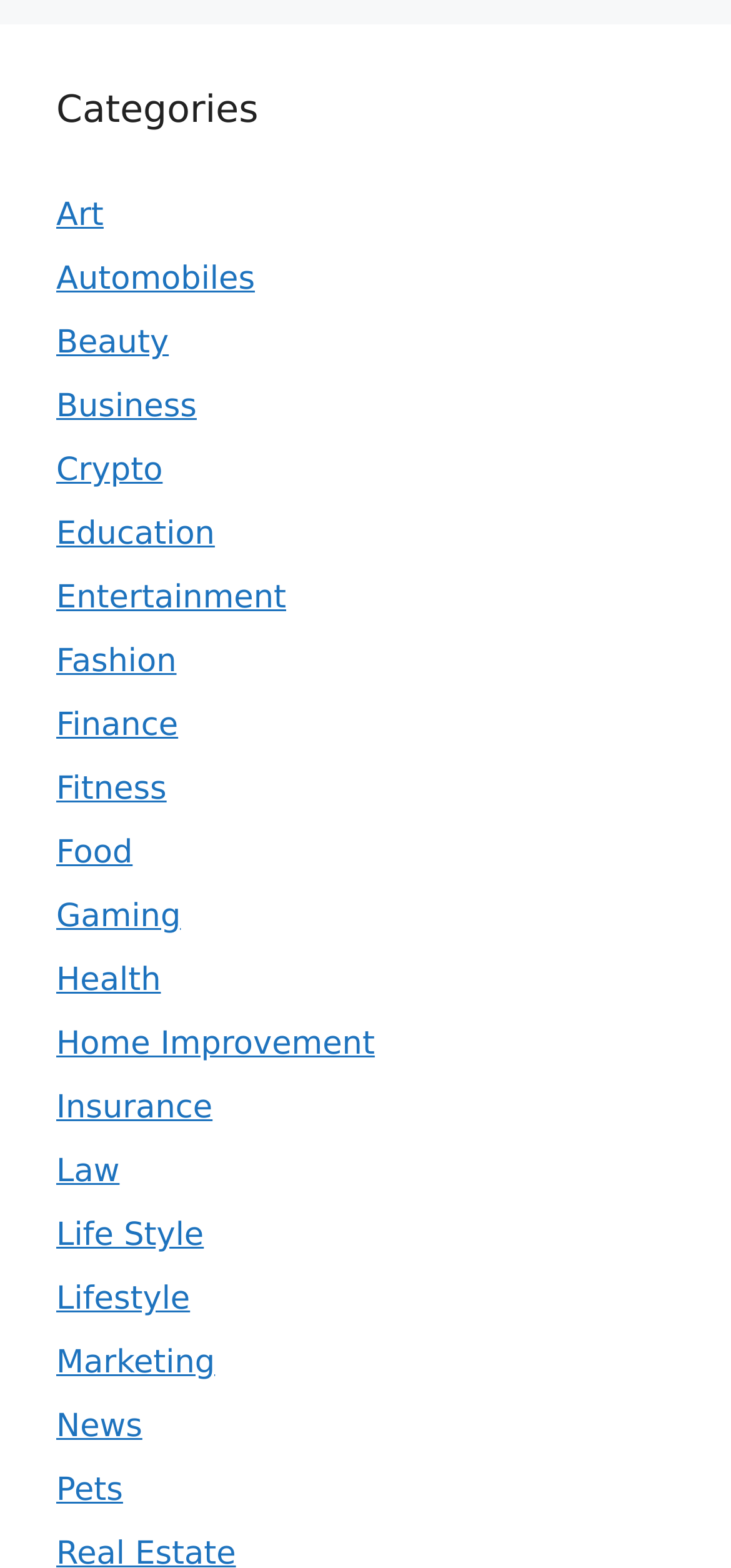Can you find the bounding box coordinates of the area I should click to execute the following instruction: "Browse the 'Entertainment' section"?

[0.077, 0.37, 0.391, 0.394]